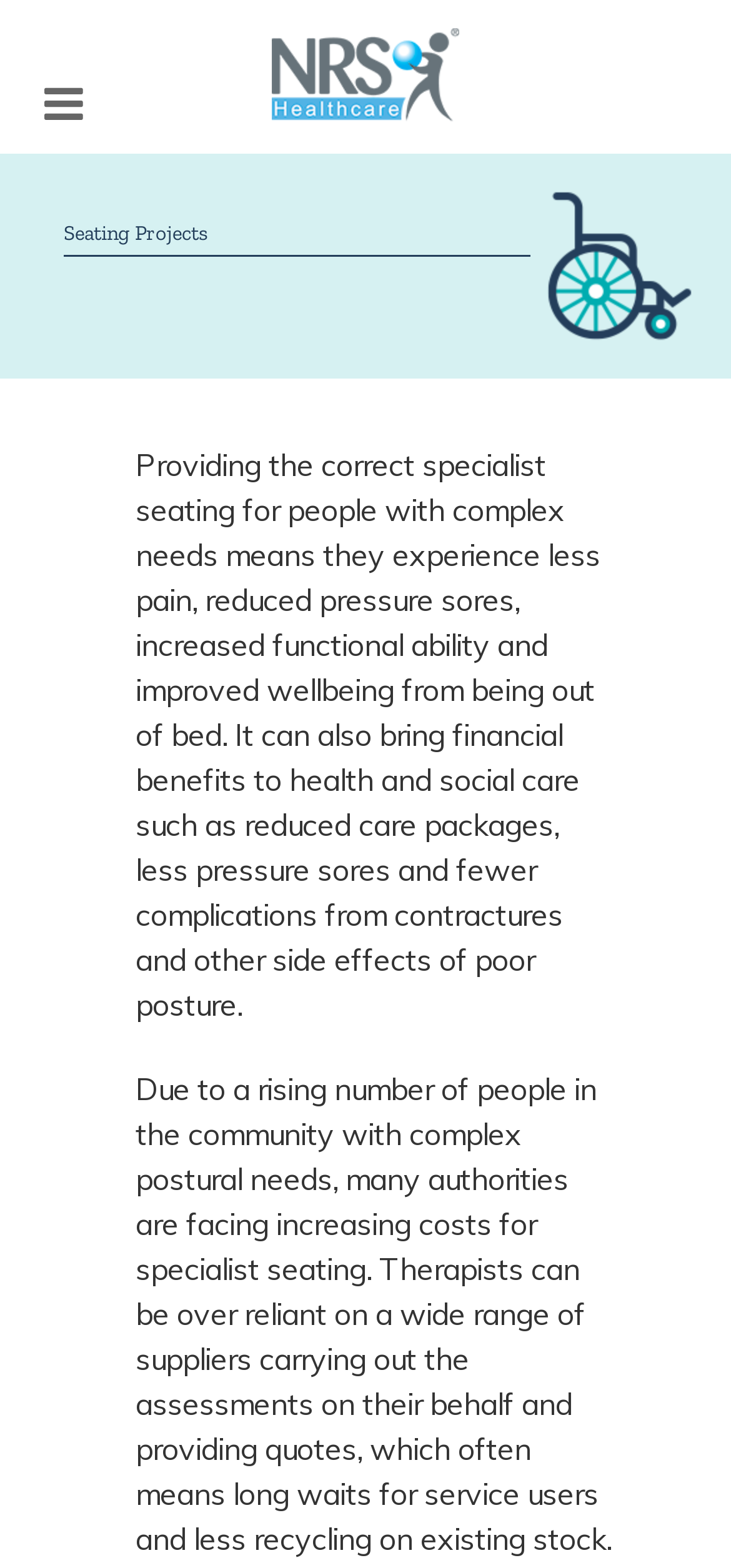Provide a comprehensive description of the webpage.

The webpage is about NRS Clinical, specifically focusing on Seating projects. At the top, there is a navigation menu on the left side, taking up about 6% of the screen width. Next to it, spanning the entire width of the page, is a link to "Versla" accompanied by an image of the same name, occupying about 10% of the screen height.

Below this, there is a prominent heading "Seating Projects" on the left side, accompanied by a related image on the right side, taking up about 20% of the screen width. 

The main content of the page is divided into two paragraphs. The first paragraph, located below the heading, discusses the importance of specialist seating for people with complex needs, highlighting the benefits of reduced pain, improved functional ability, and financial savings. This paragraph is positioned roughly in the middle of the page, spanning about 63% of the screen width.

The second paragraph, situated below the first one, explains the challenges faced by authorities in providing specialist seating due to increasing costs and long wait times for service users. This paragraph is also positioned in the middle of the page, taking up about 65% of the screen width.